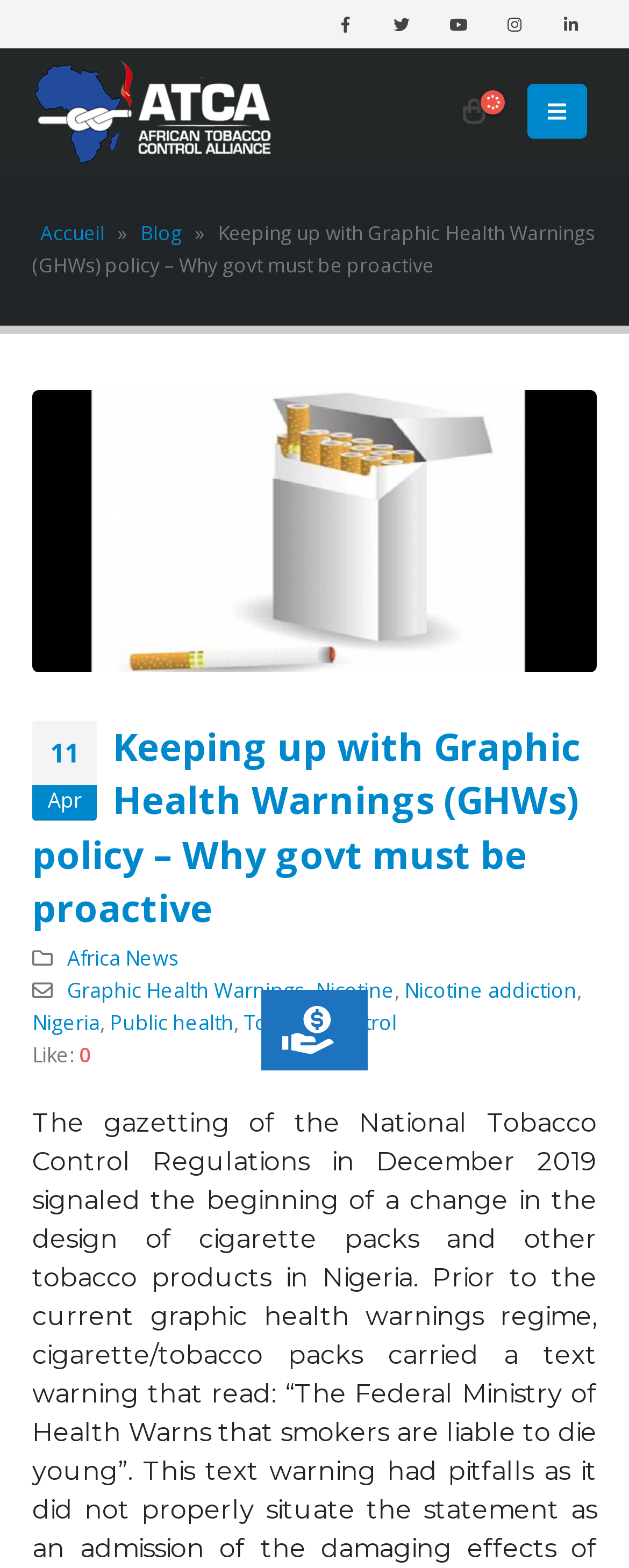Please identify the bounding box coordinates of the area that needs to be clicked to follow this instruction: "Click the Nigeria link".

[0.051, 0.644, 0.159, 0.662]